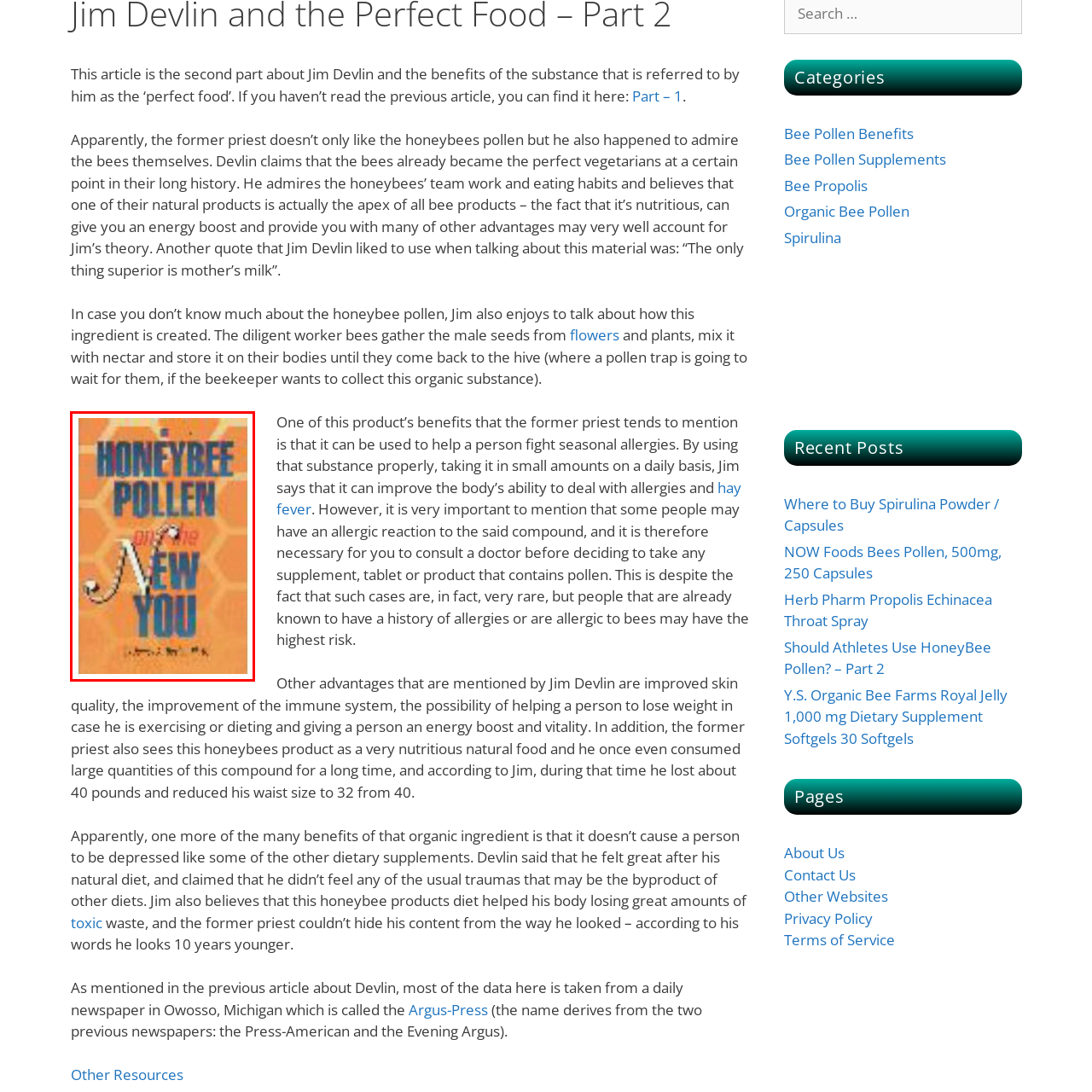Direct your attention to the red-bounded image and answer the question with a single word or phrase:
What is the title of the book?

Honeybee Pollen and the New You